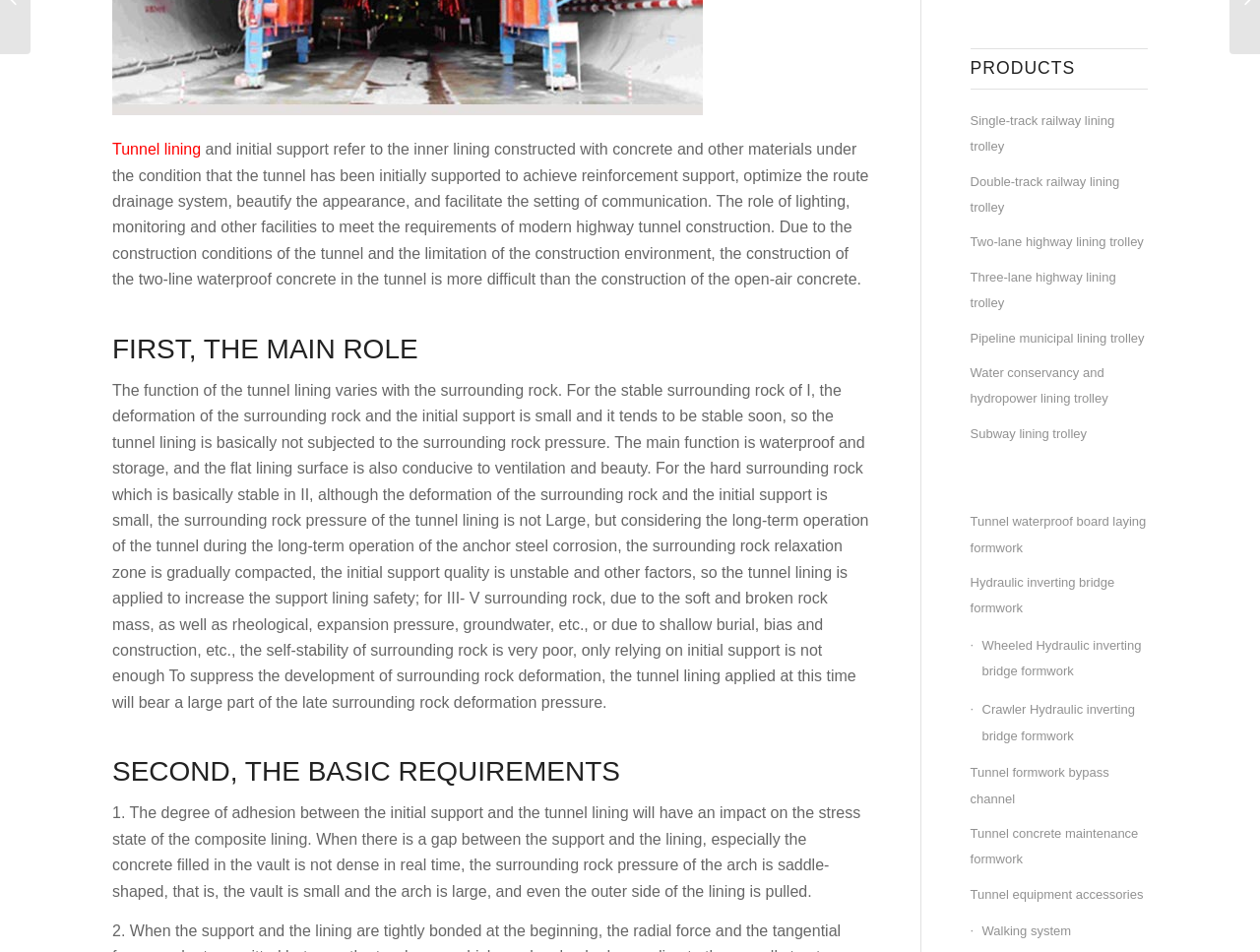Determine the bounding box coordinates for the UI element matching this description: "Tunnel equipment accessories".

[0.77, 0.922, 0.911, 0.959]